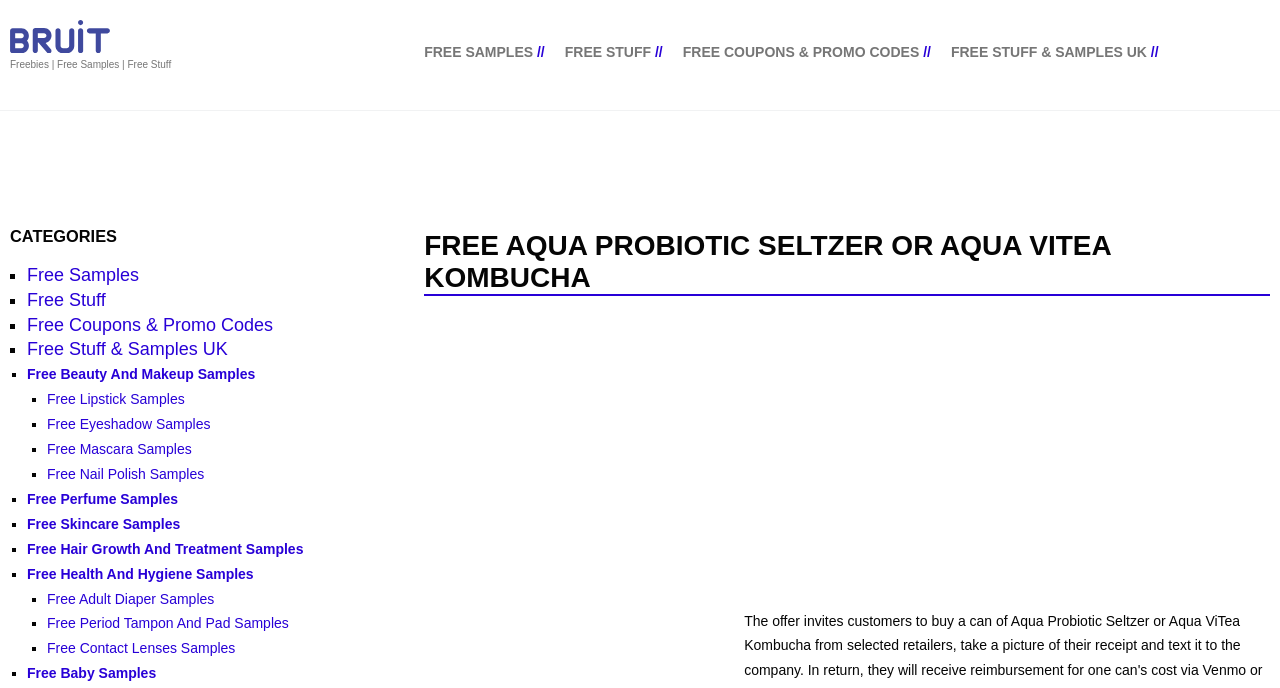Please provide a one-word or phrase answer to the question: 
How many list markers are there in the 'CATEGORIES' section?

14